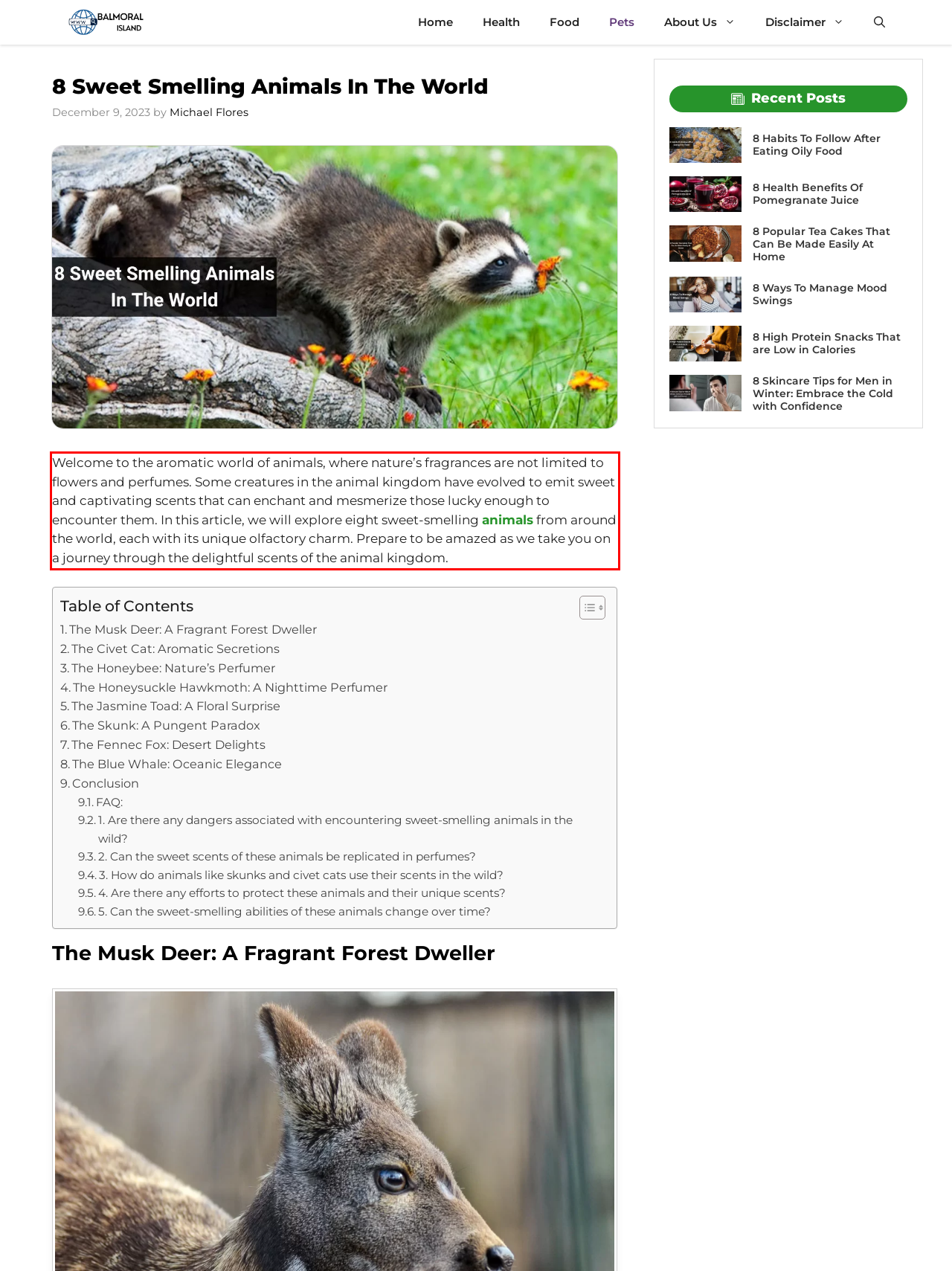Please extract the text content within the red bounding box on the webpage screenshot using OCR.

Welcome to the aromatic world of animals, where nature’s fragrances are not limited to flowers and perfumes. Some creatures in the animal kingdom have evolved to emit sweet and captivating scents that can enchant and mesmerize those lucky enough to encounter them. In this article, we will explore eight sweet-smelling animals from around the world, each with its unique olfactory charm. Prepare to be amazed as we take you on a journey through the delightful scents of the animal kingdom.